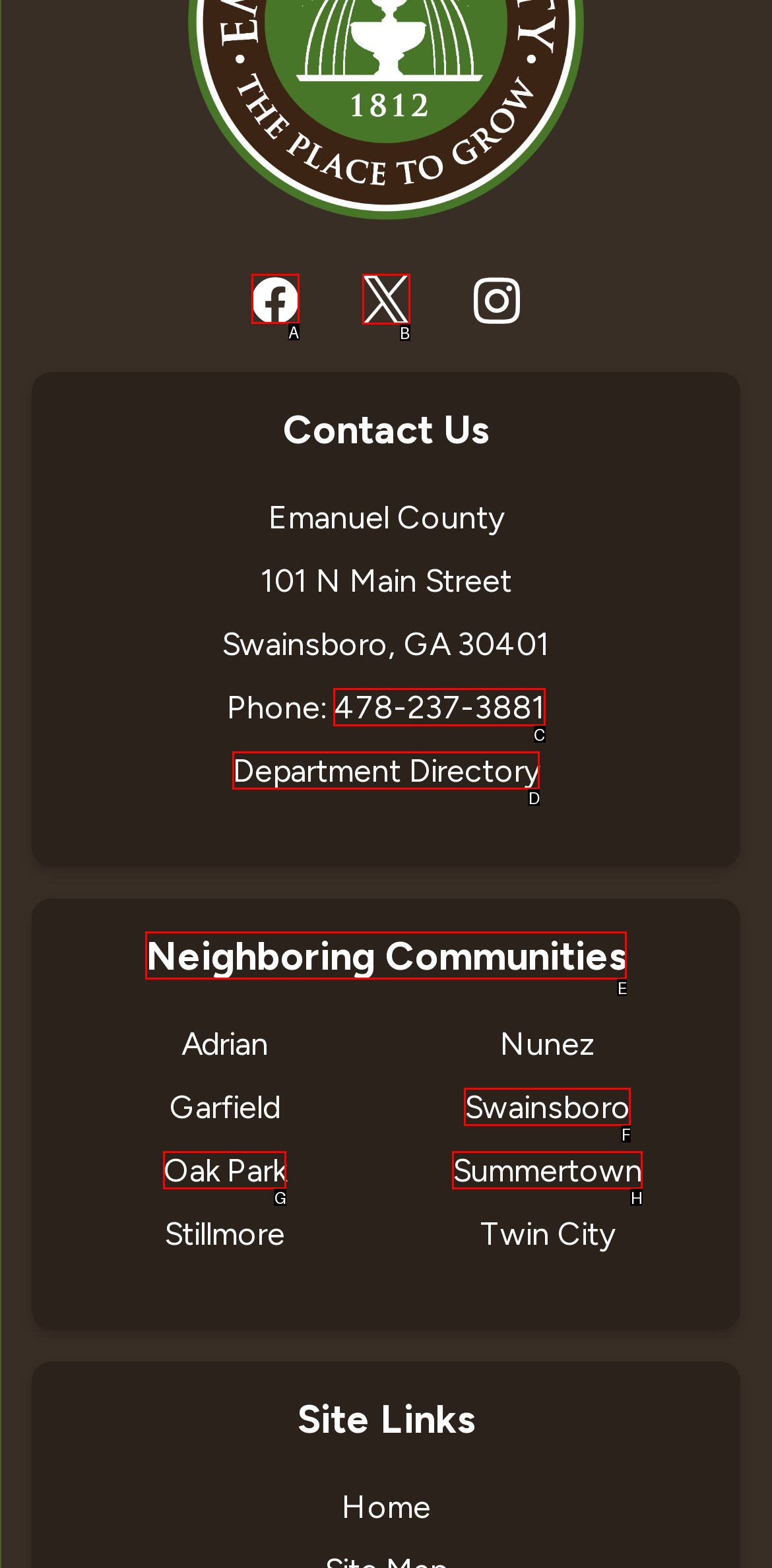Find the HTML element to click in order to complete this task: Call 478-237-3881
Answer with the letter of the correct option.

C